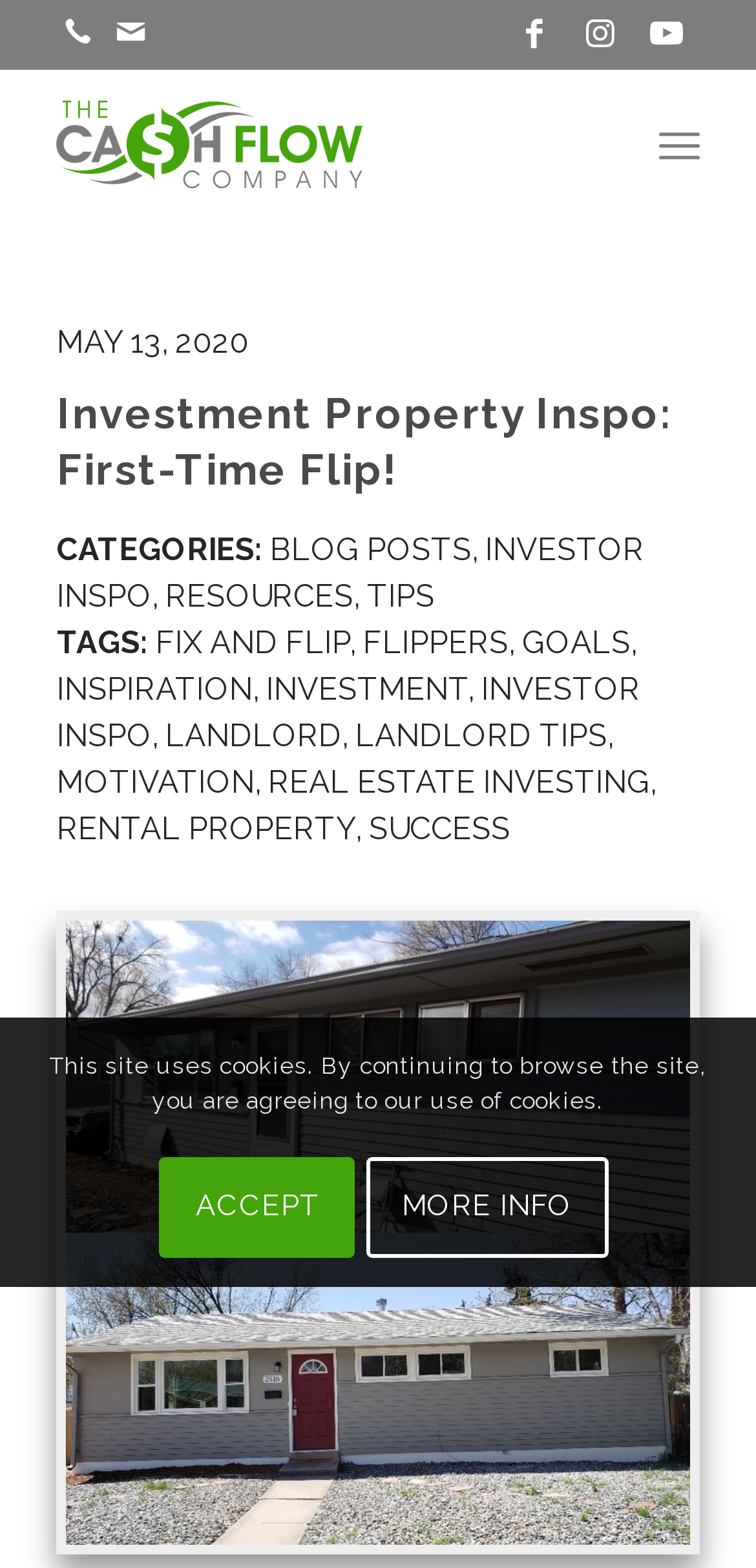Determine the bounding box coordinates of the clickable region to carry out the instruction: "Watch the video on Youtube".

[0.843, 0.002, 0.92, 0.041]